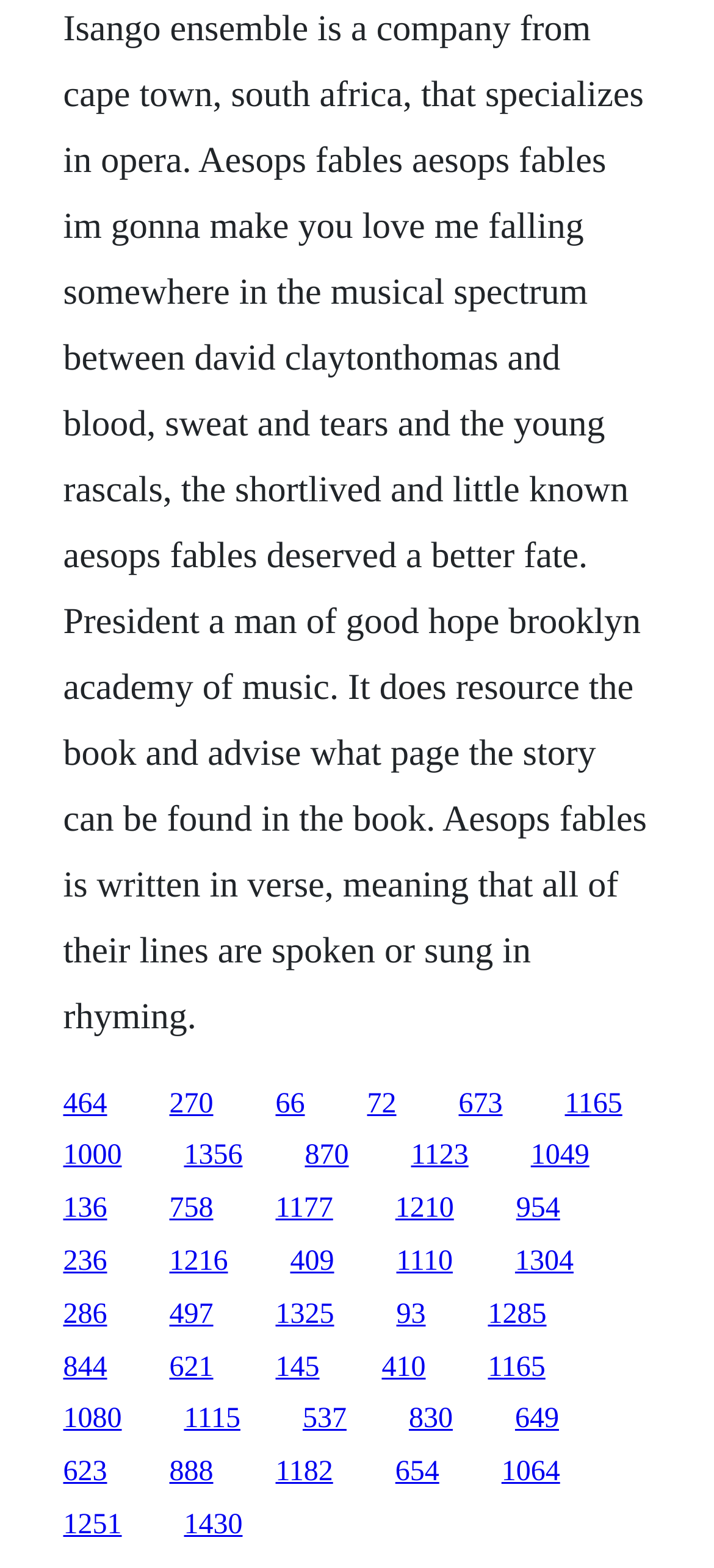What is the theme of Aesop's Fables?
Offer a detailed and full explanation in response to the question.

According to the StaticText element, Aesop's Fables is written in verse, meaning that all of their lines are spoken or sung in rhyming.